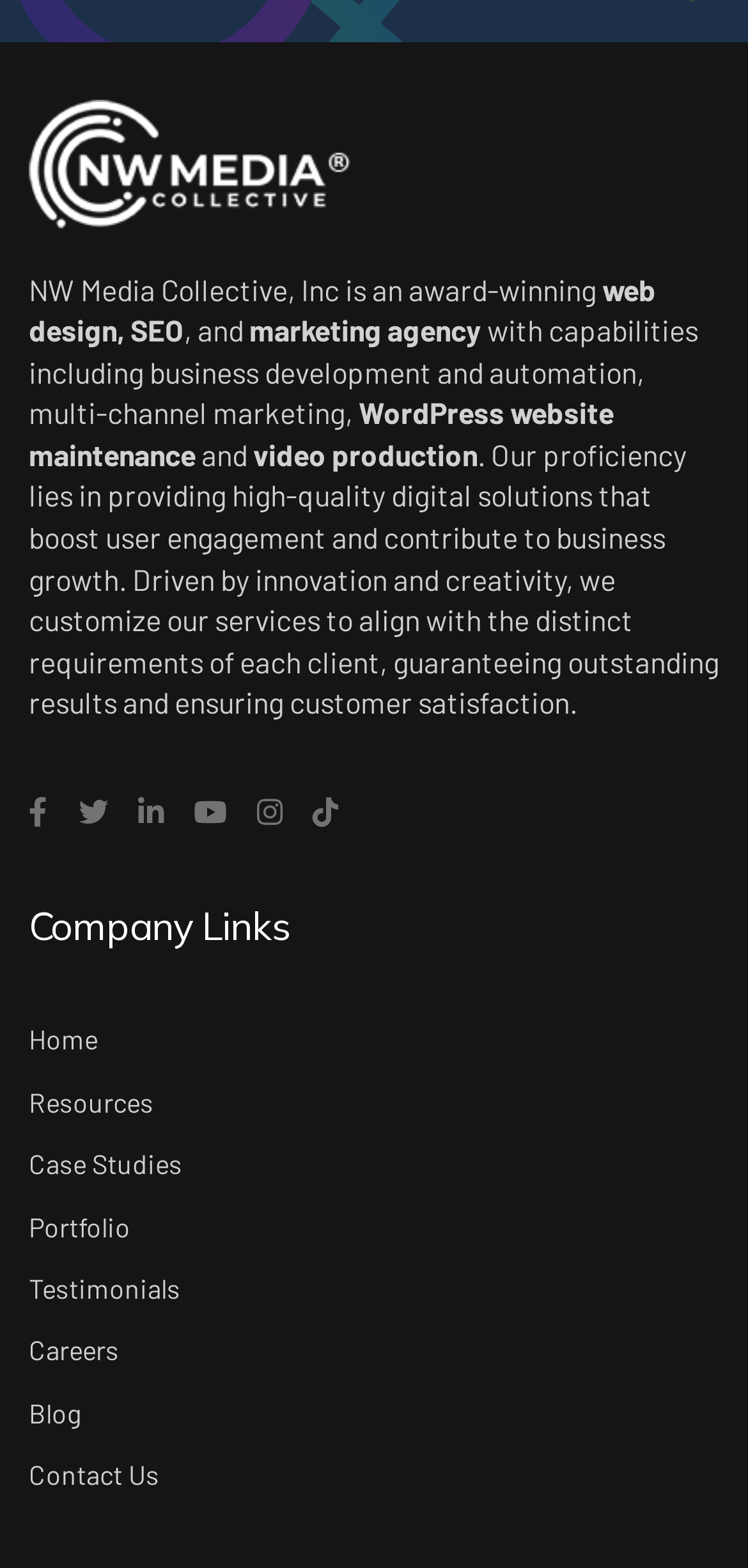Please specify the bounding box coordinates of the region to click in order to perform the following instruction: "Read the company's blog".

[0.038, 0.89, 0.108, 0.911]